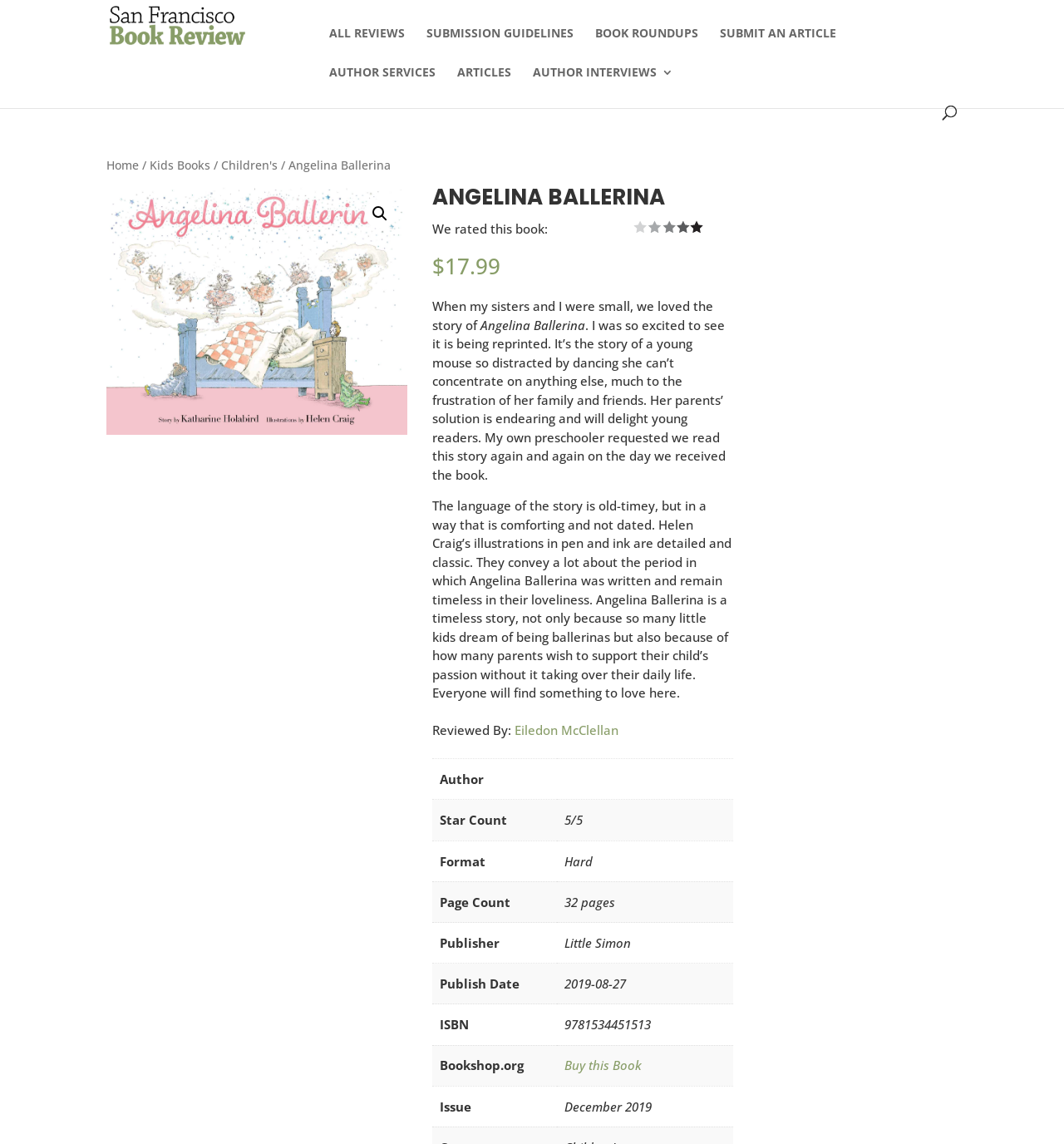Who is the reviewer of the book?
Using the information from the image, answer the question thoroughly.

The reviewer of the book can be found in the text 'Reviewed By:' followed by the link 'Eiledon McClellan' which indicates the reviewer's name.